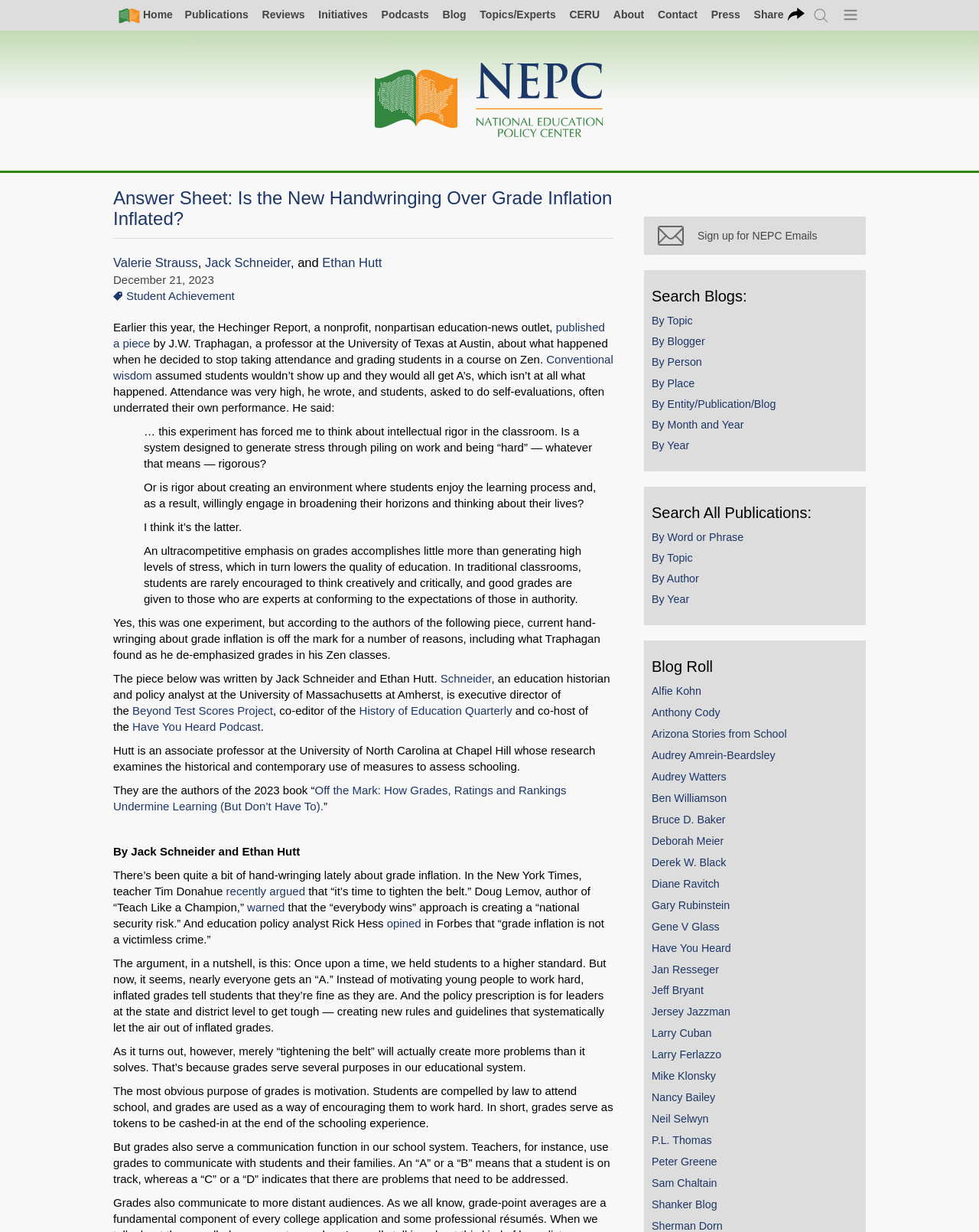Please find the bounding box coordinates in the format (top-left x, top-left y, bottom-right x, bottom-right y) for the given element description. Ensure the coordinates are floating point numbers between 0 and 1. Description: Anthony Cody

[0.666, 0.573, 0.736, 0.583]